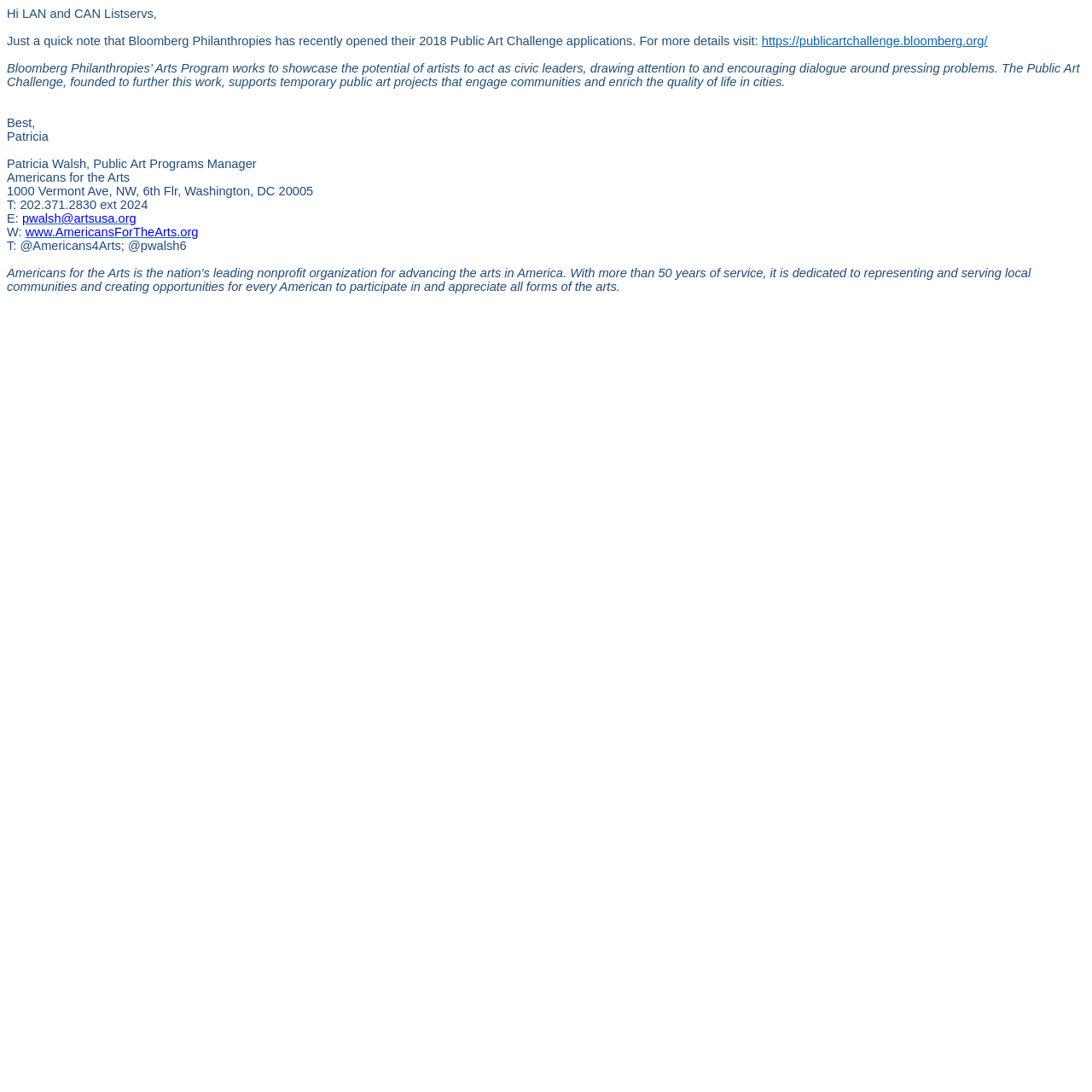What is the organization that Patricia works for?
Examine the screenshot and reply with a single word or phrase.

Americans for the Arts